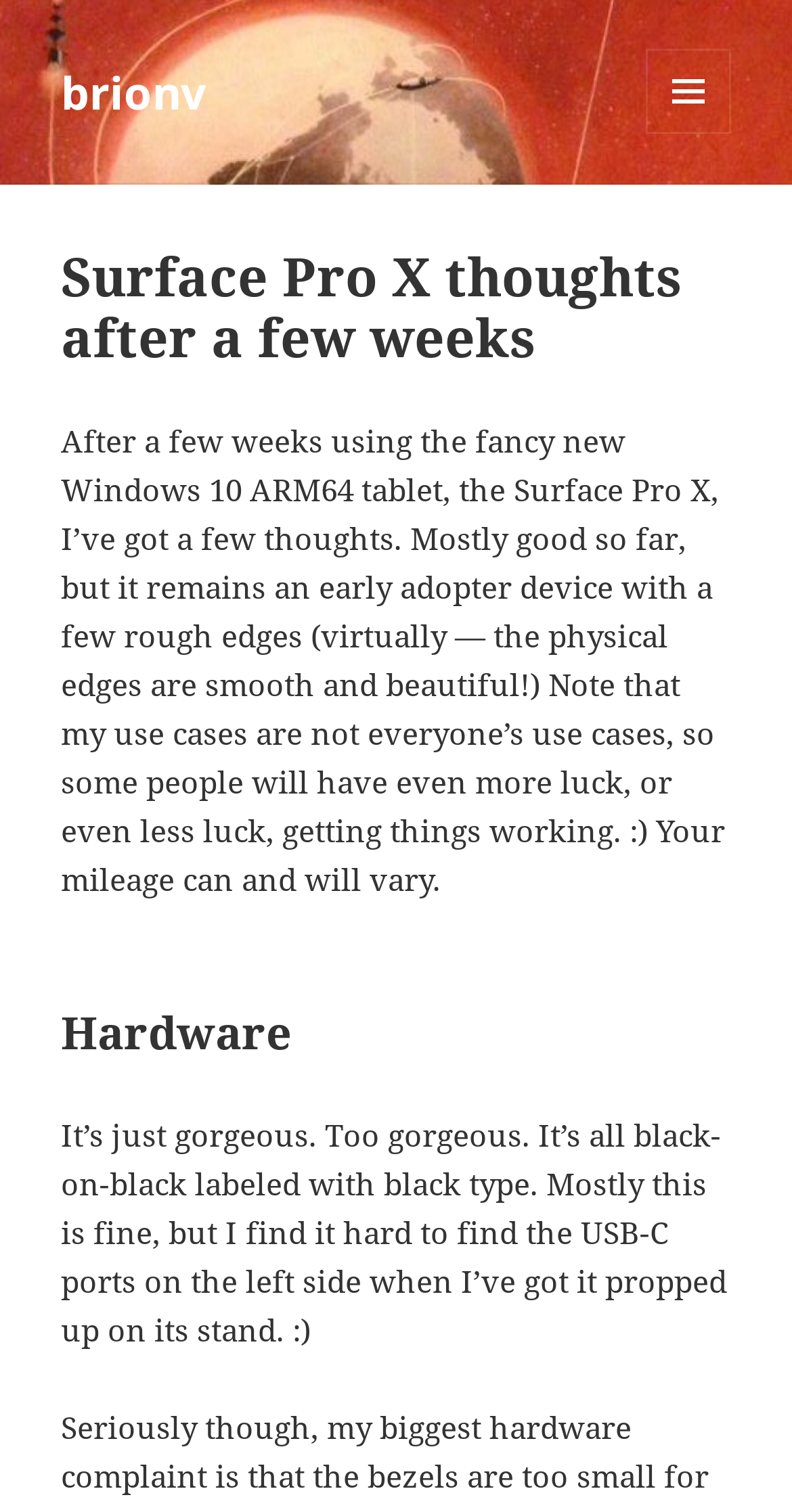Identify and provide the bounding box for the element described by: "October 2008".

None